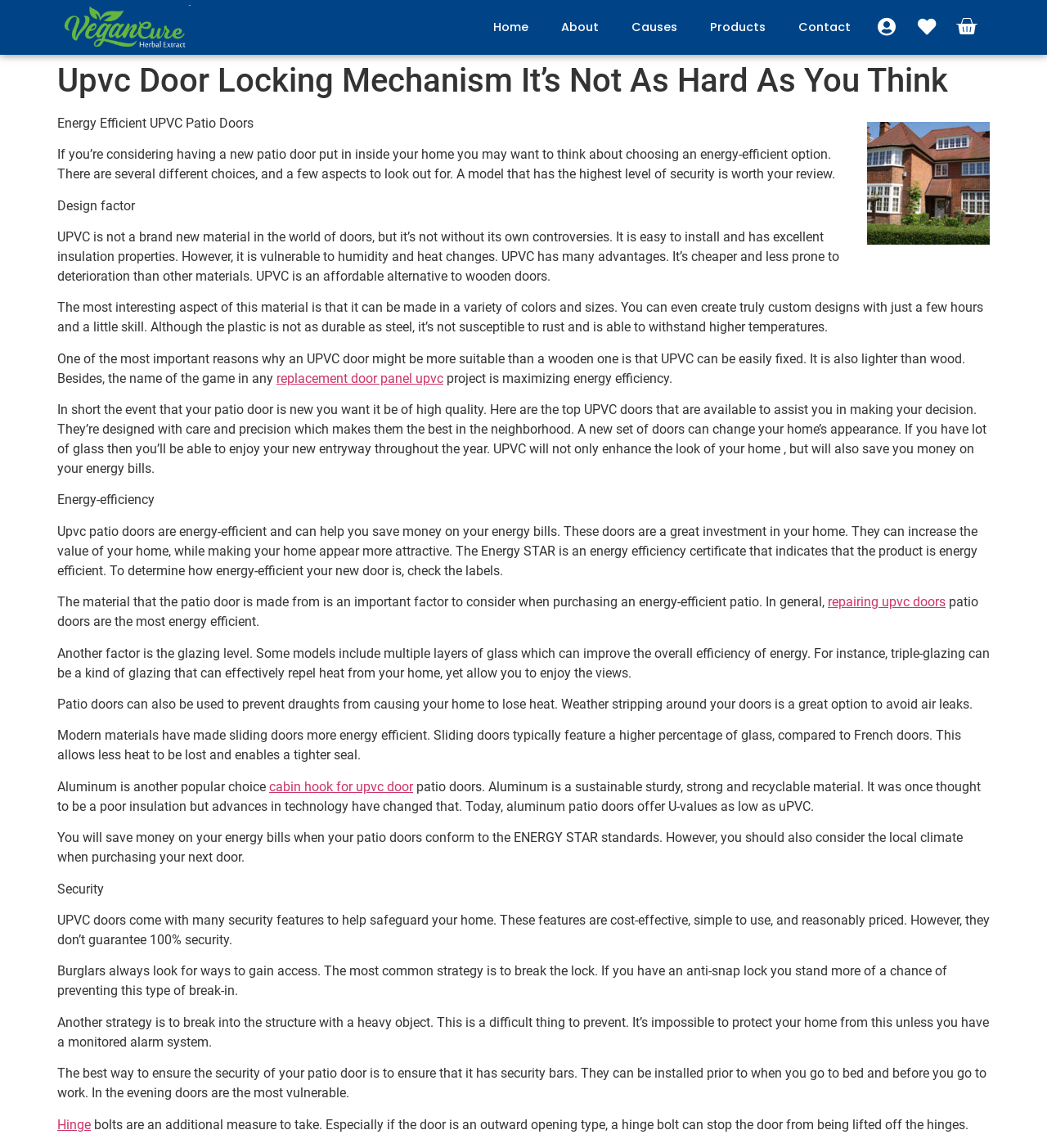Identify the bounding box coordinates for the element you need to click to achieve the following task: "Click on the 'cabin hook for upvc door' link". The coordinates must be four float values ranging from 0 to 1, formatted as [left, top, right, bottom].

[0.257, 0.678, 0.395, 0.692]